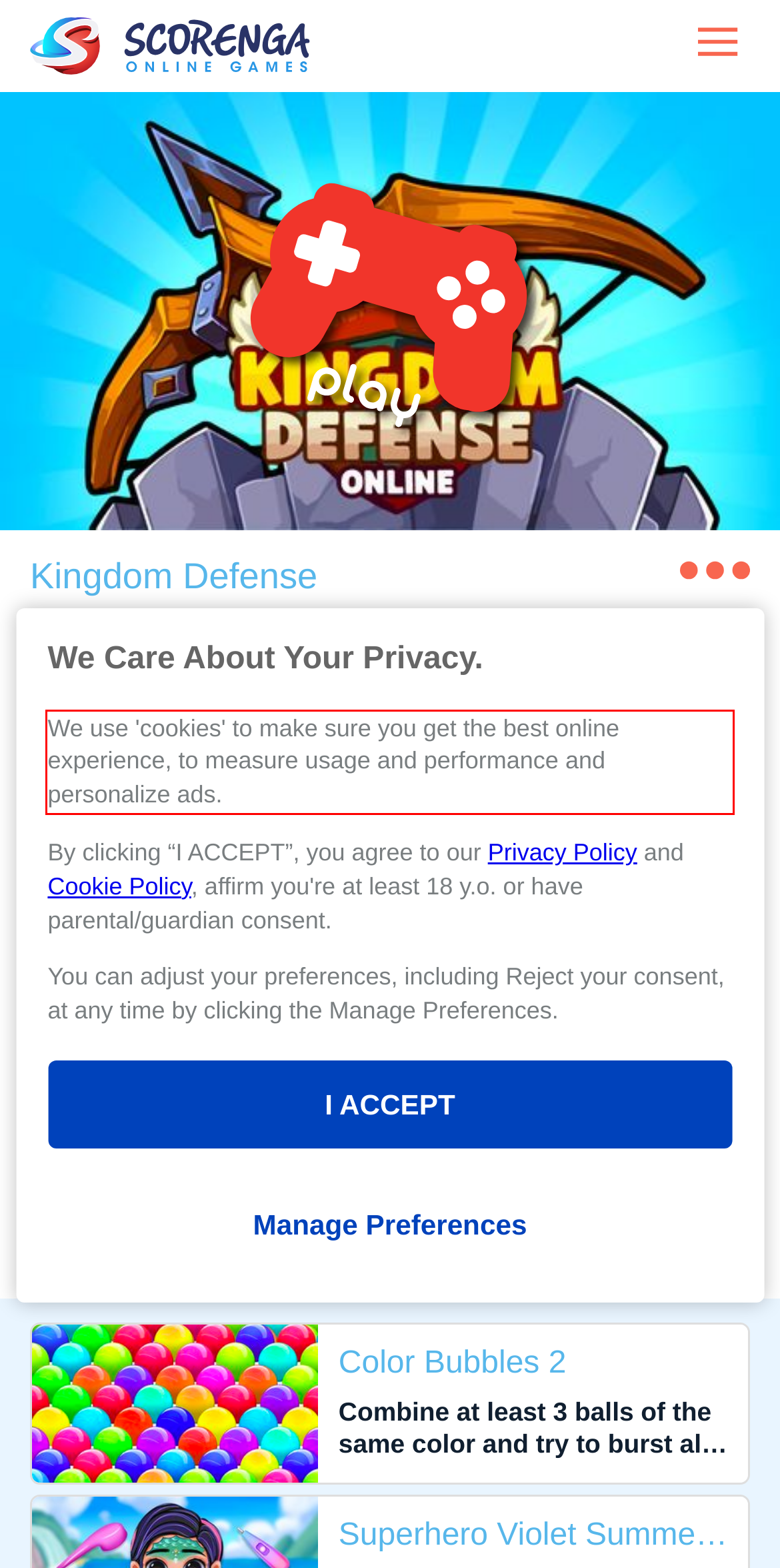Given a screenshot of a webpage, identify the red bounding box and perform OCR to recognize the text within that box.

We use 'cookies' to make sure you get the best online experience, to measure usage and performance and personalize ads.